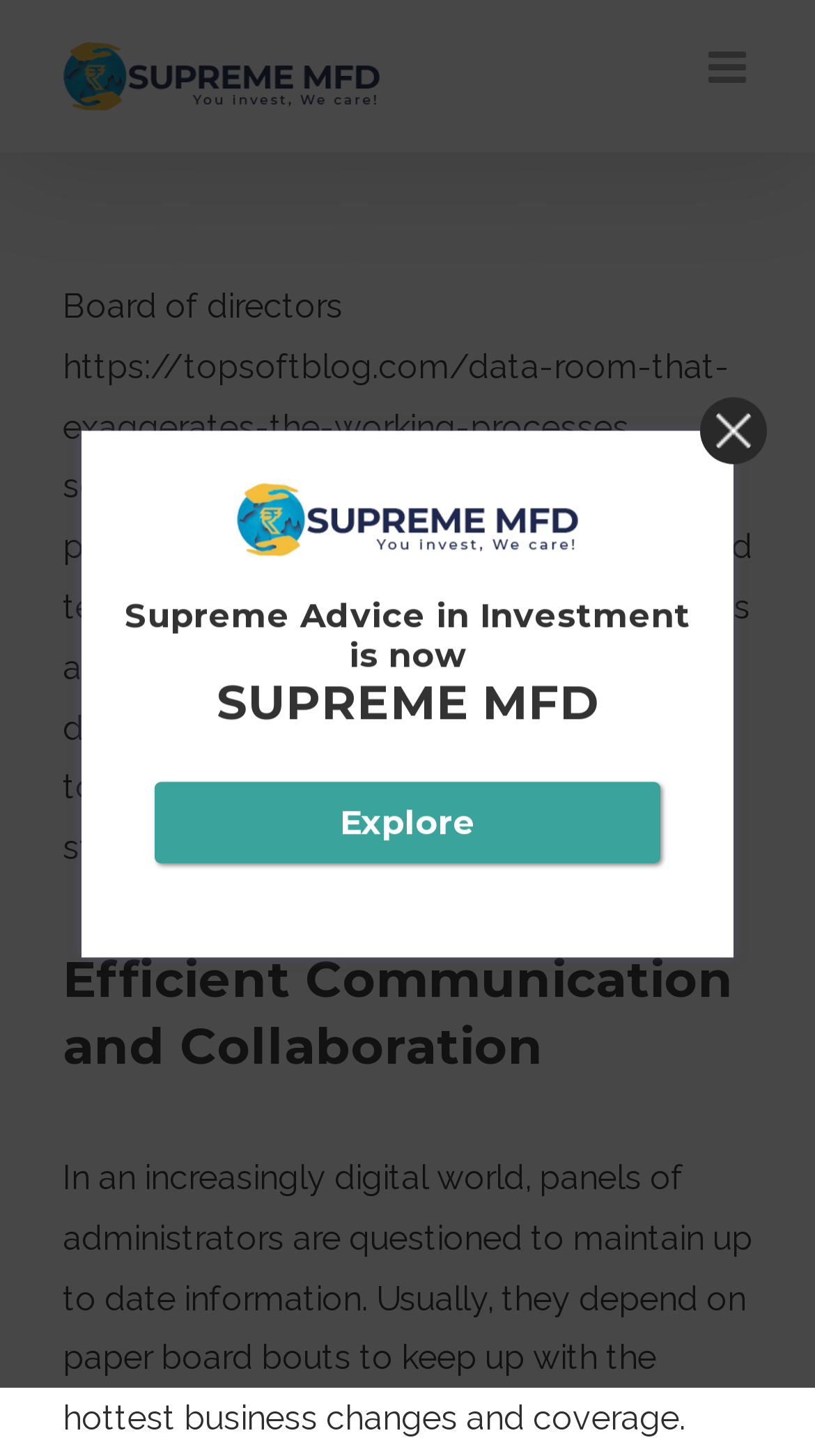What is the theme of the image?
Please answer using one word or phrase, based on the screenshot.

Efficient Communication and Collaboration